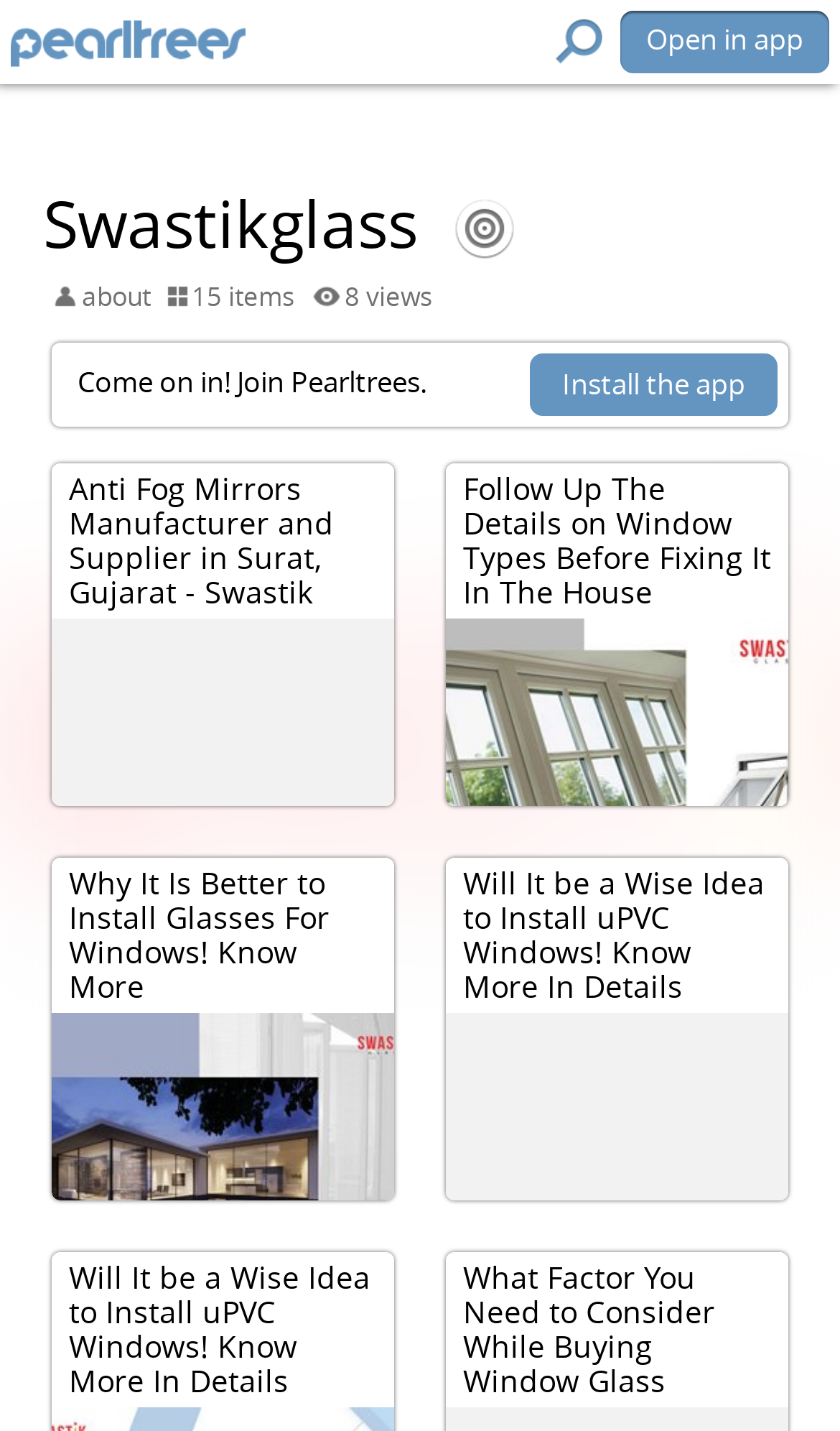Examine the screenshot and answer the question in as much detail as possible: How many items are there?

The number of items can be found next to the 'about' tab, where it says '15 items'.